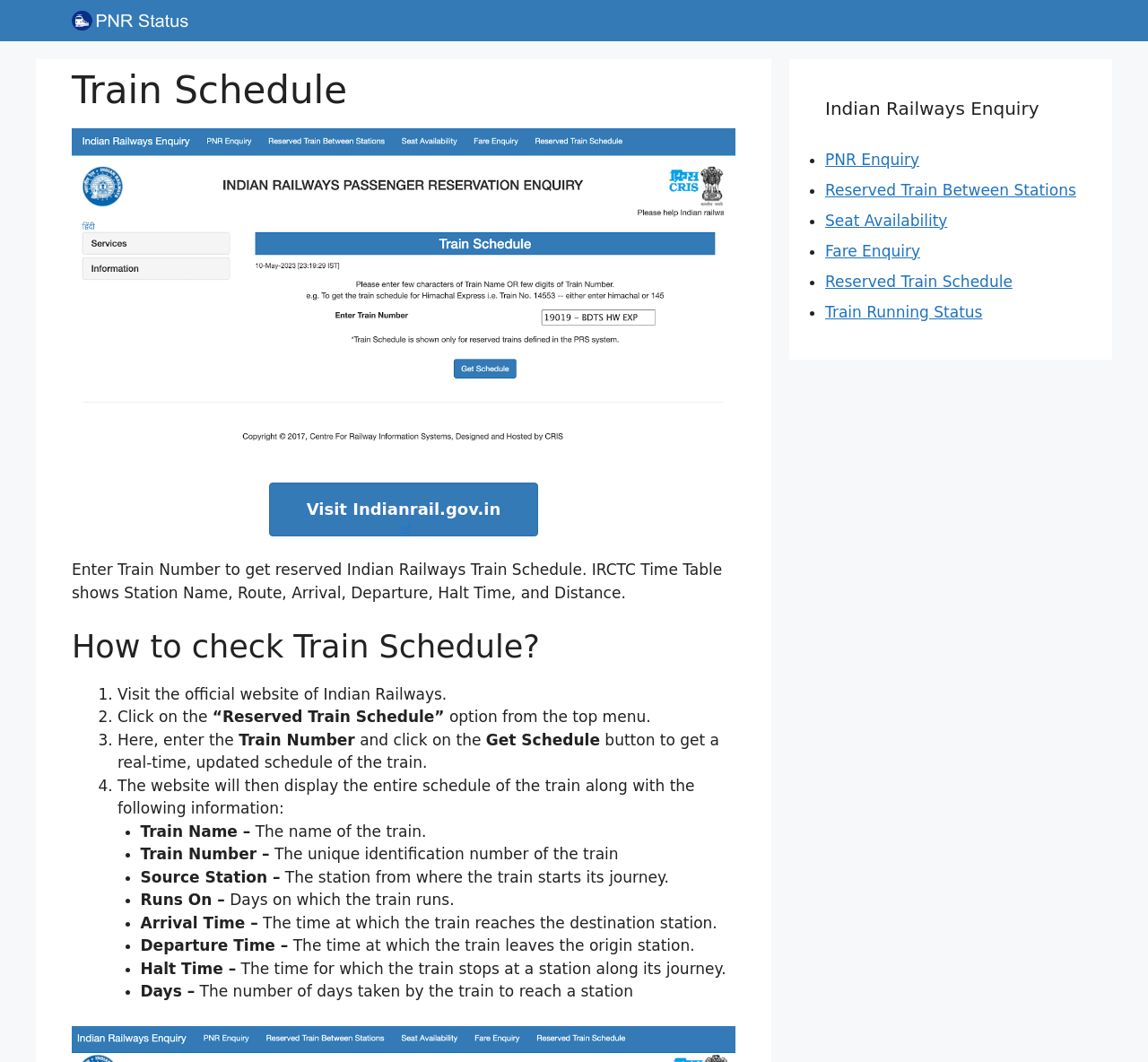Provide a brief response to the question below using one word or phrase:
What information is displayed in the train schedule?

Multiple information